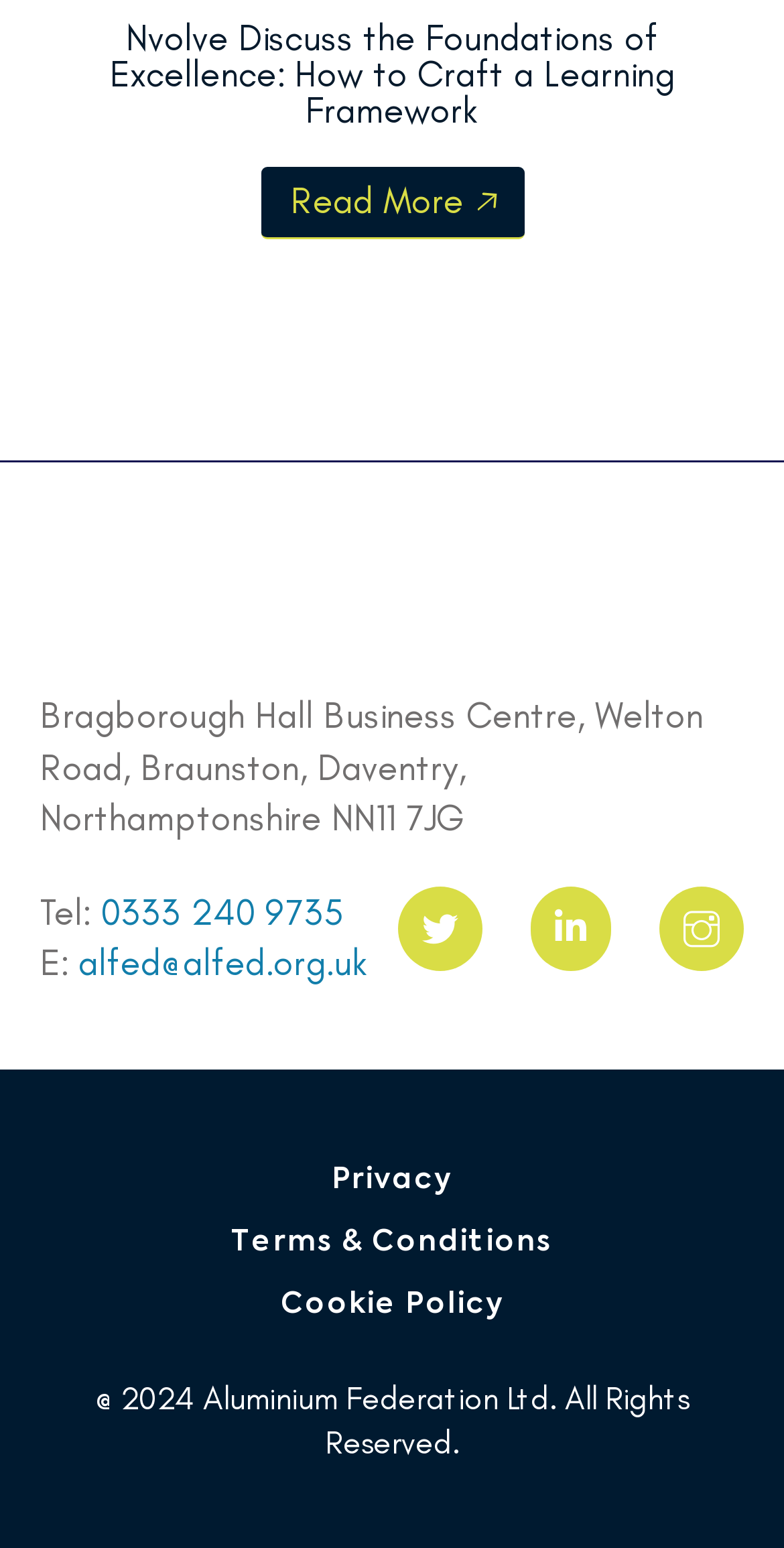Determine the bounding box coordinates of the UI element described by: "Salli valinta".

None